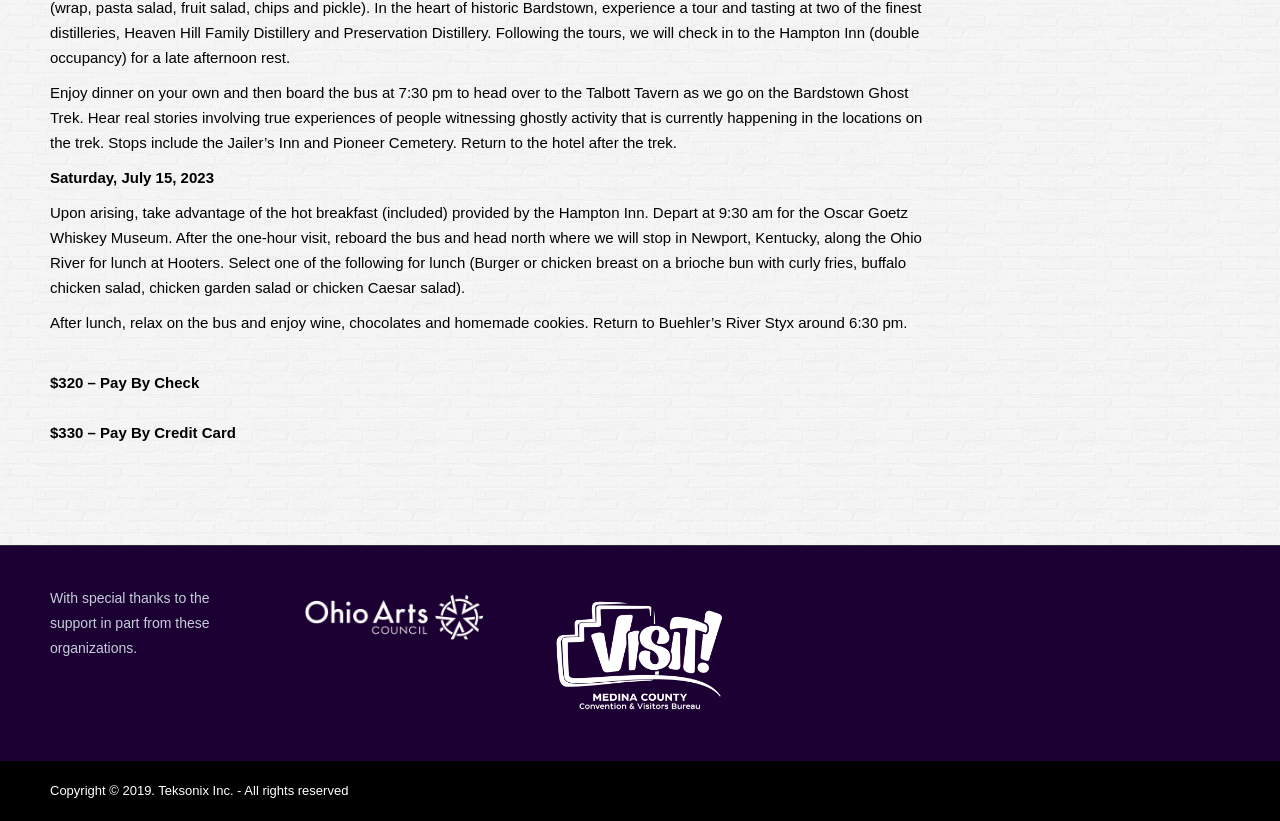Given the element description, predict the bounding box coordinates in the format (top-left x, top-left y, bottom-right x, bottom-right y), using floating point numbers between 0 and 1: alt="Ohio Arts Council Logo"

[0.231, 0.772, 0.384, 0.792]